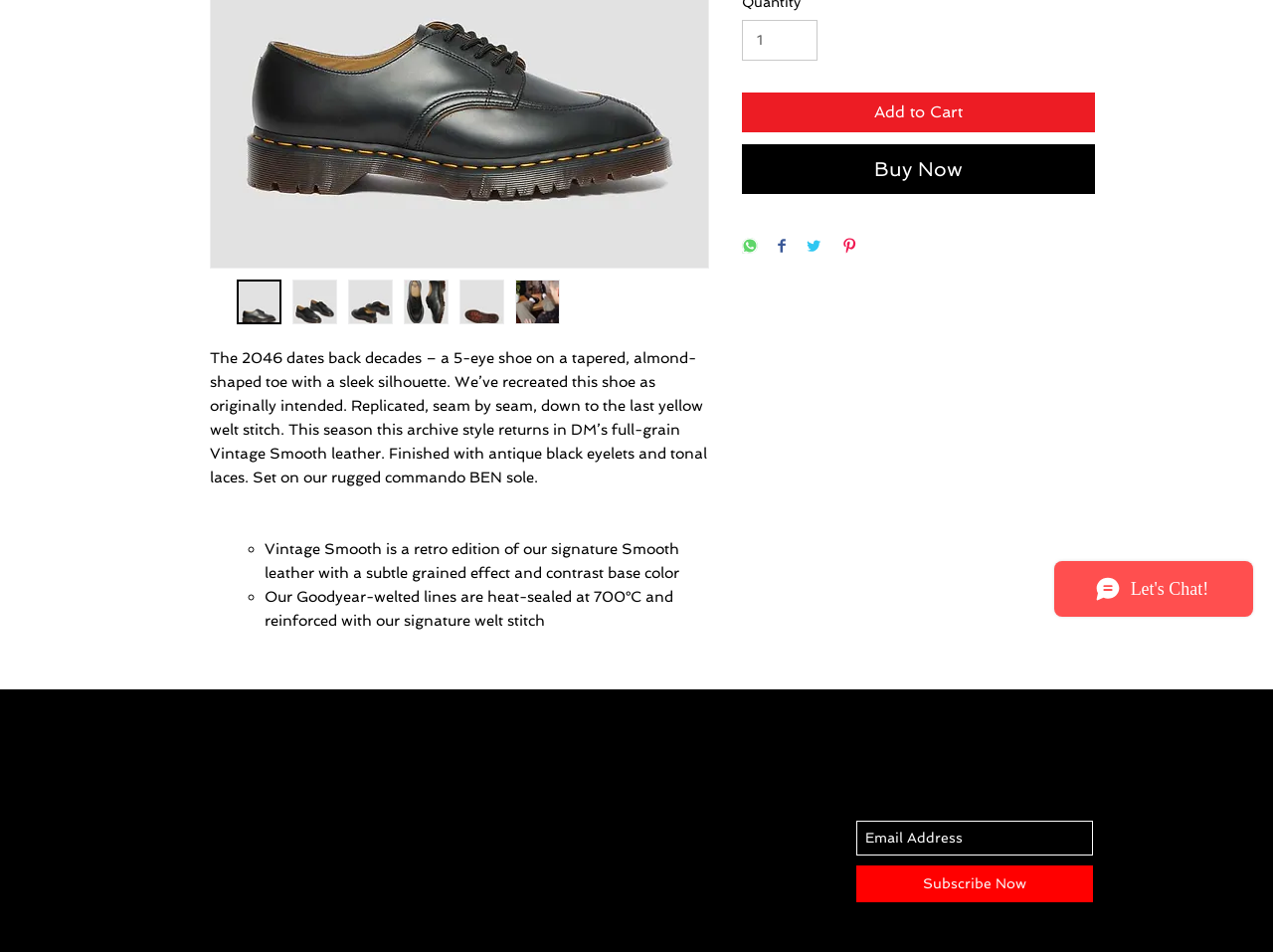Provide the bounding box coordinates of the UI element this sentence describes: "HOME".

[0.168, 0.844, 0.297, 0.884]